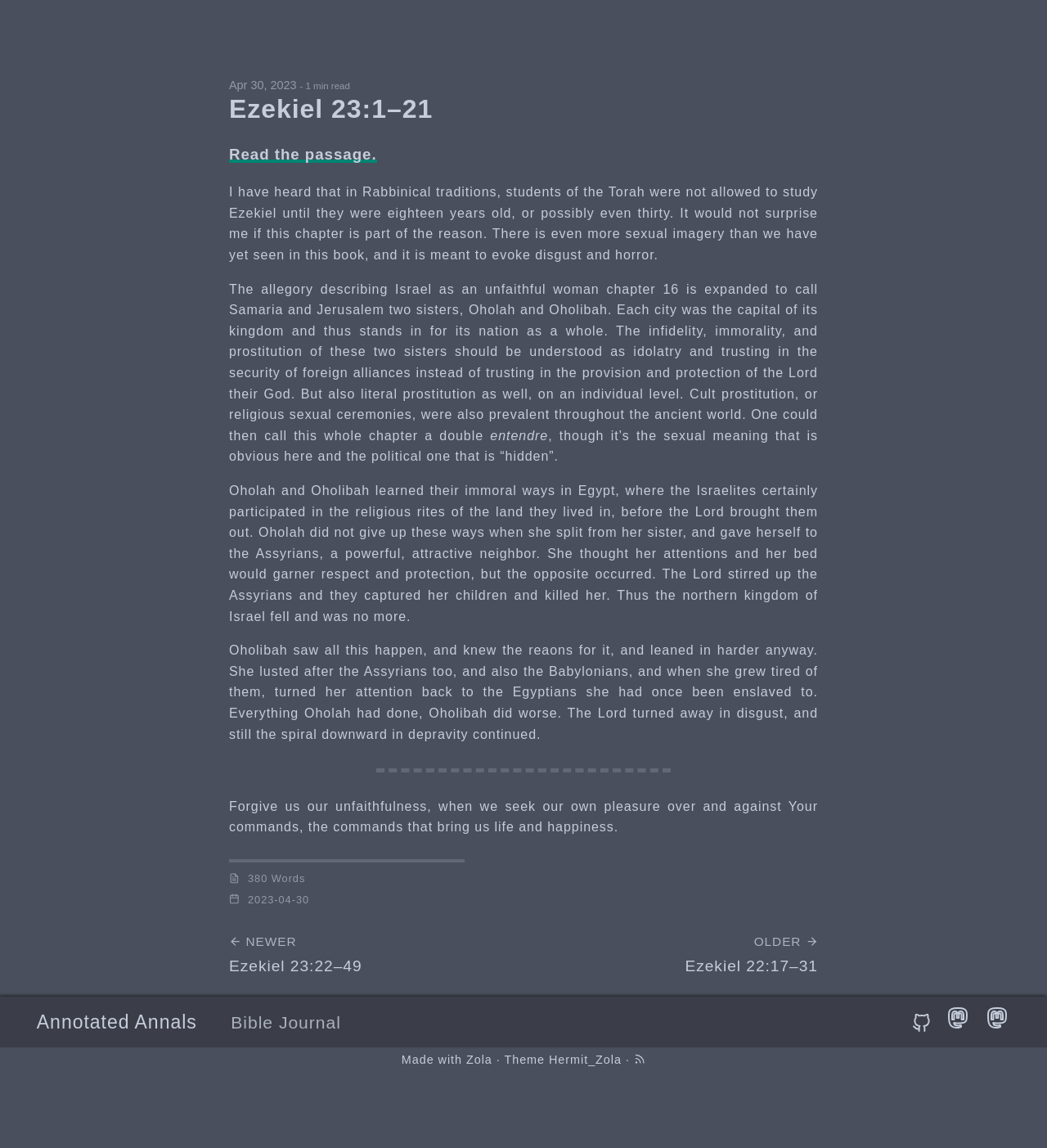Please reply to the following question with a single word or a short phrase:
What is the word count of this article?

380 Words